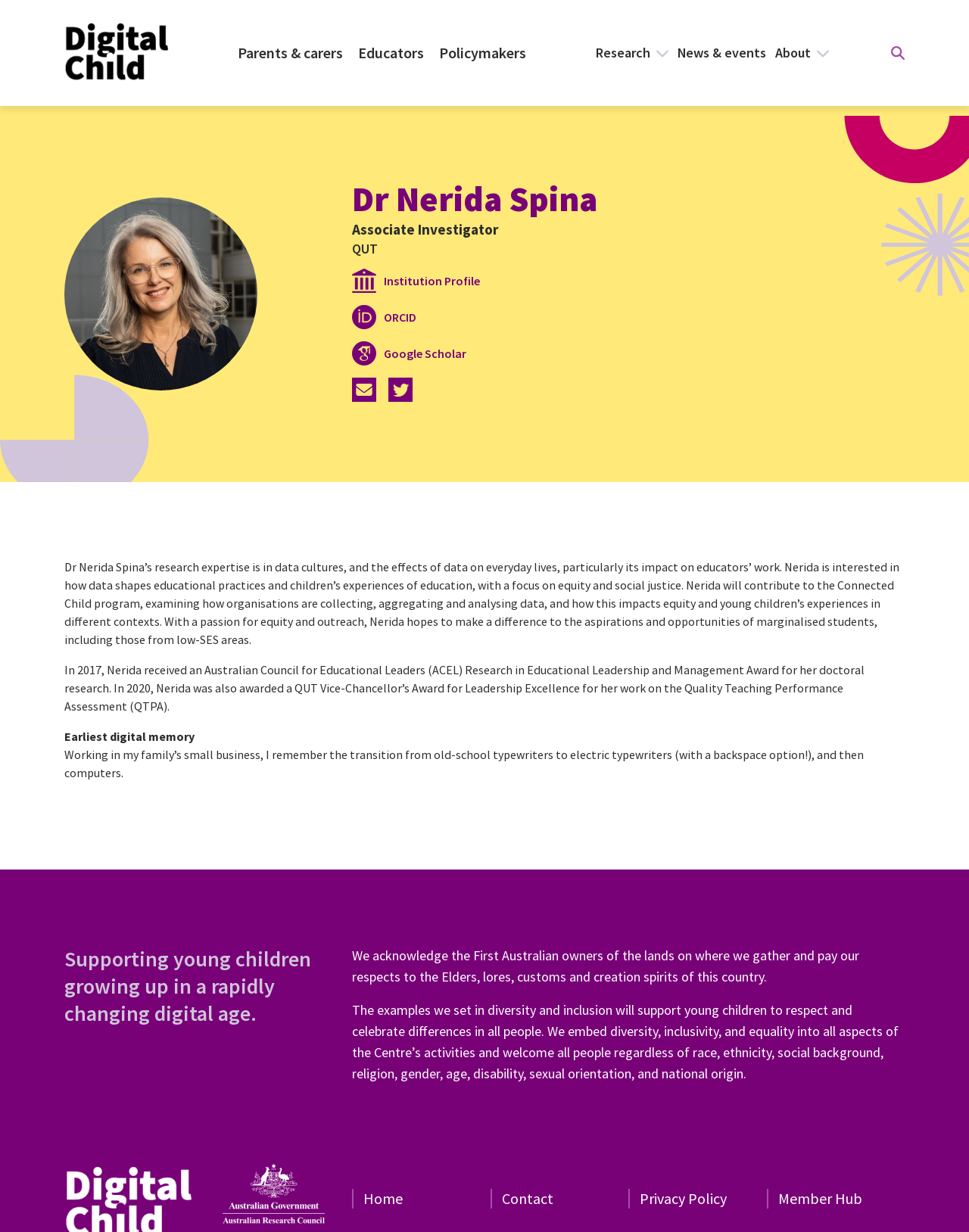Please find and report the bounding box coordinates of the element to click in order to perform the following action: "Go to news and events". The coordinates should be expressed as four float numbers between 0 and 1, in the format [left, top, right, bottom].

[0.695, 0.036, 0.795, 0.05]